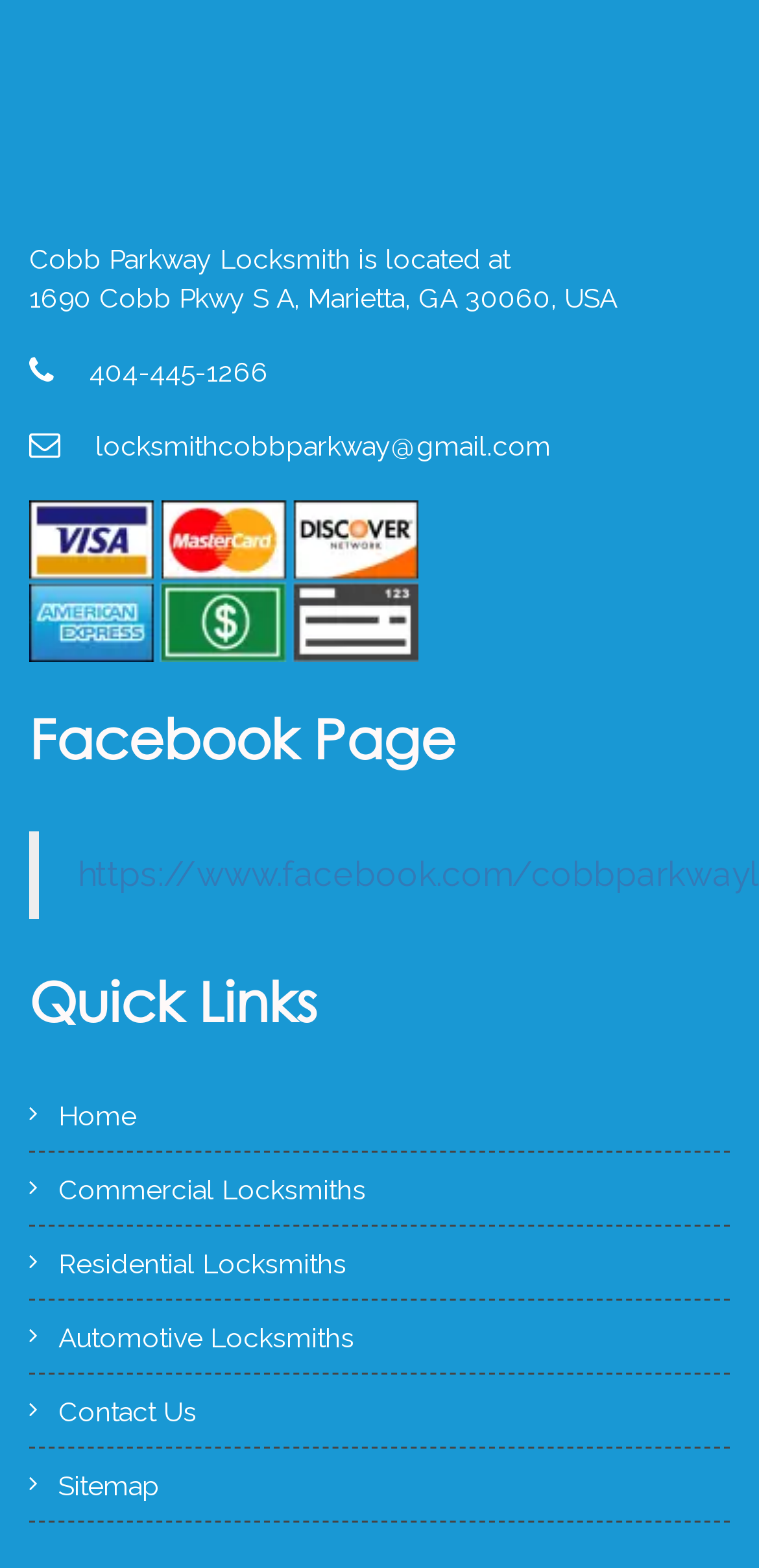What is the email address of Cobb Parkway Locksmith?
Based on the screenshot, provide a one-word or short-phrase response.

locksmithcobbparkway@gmail.com